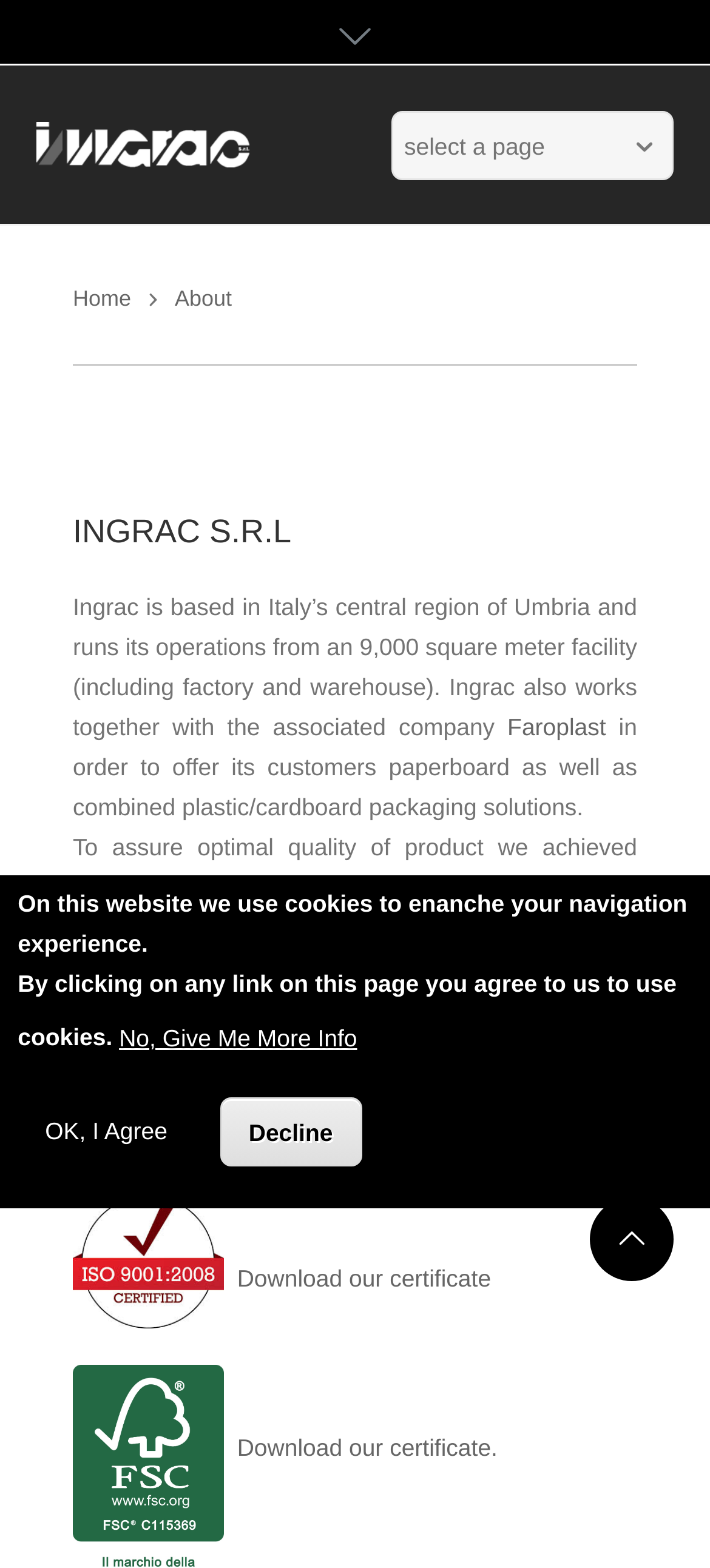Show the bounding box coordinates for the HTML element as described: "Download our certificate".

[0.334, 0.807, 0.692, 0.824]